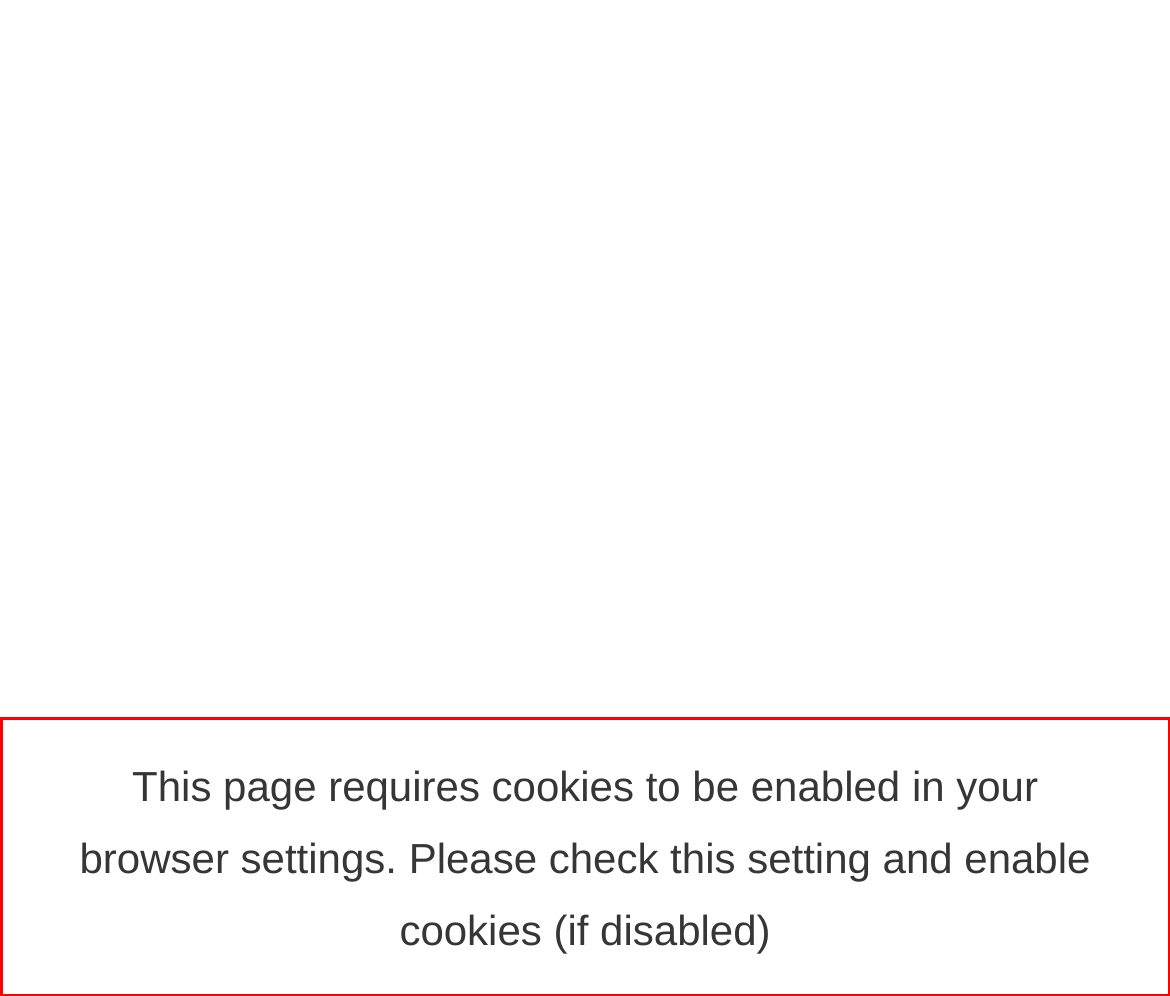View the screenshot of the webpage and identify the UI element surrounded by a red bounding box. Extract the text contained within this red bounding box.

This page requires cookies to be enabled in your browser settings. Please check this setting and enable cookies (if disabled)